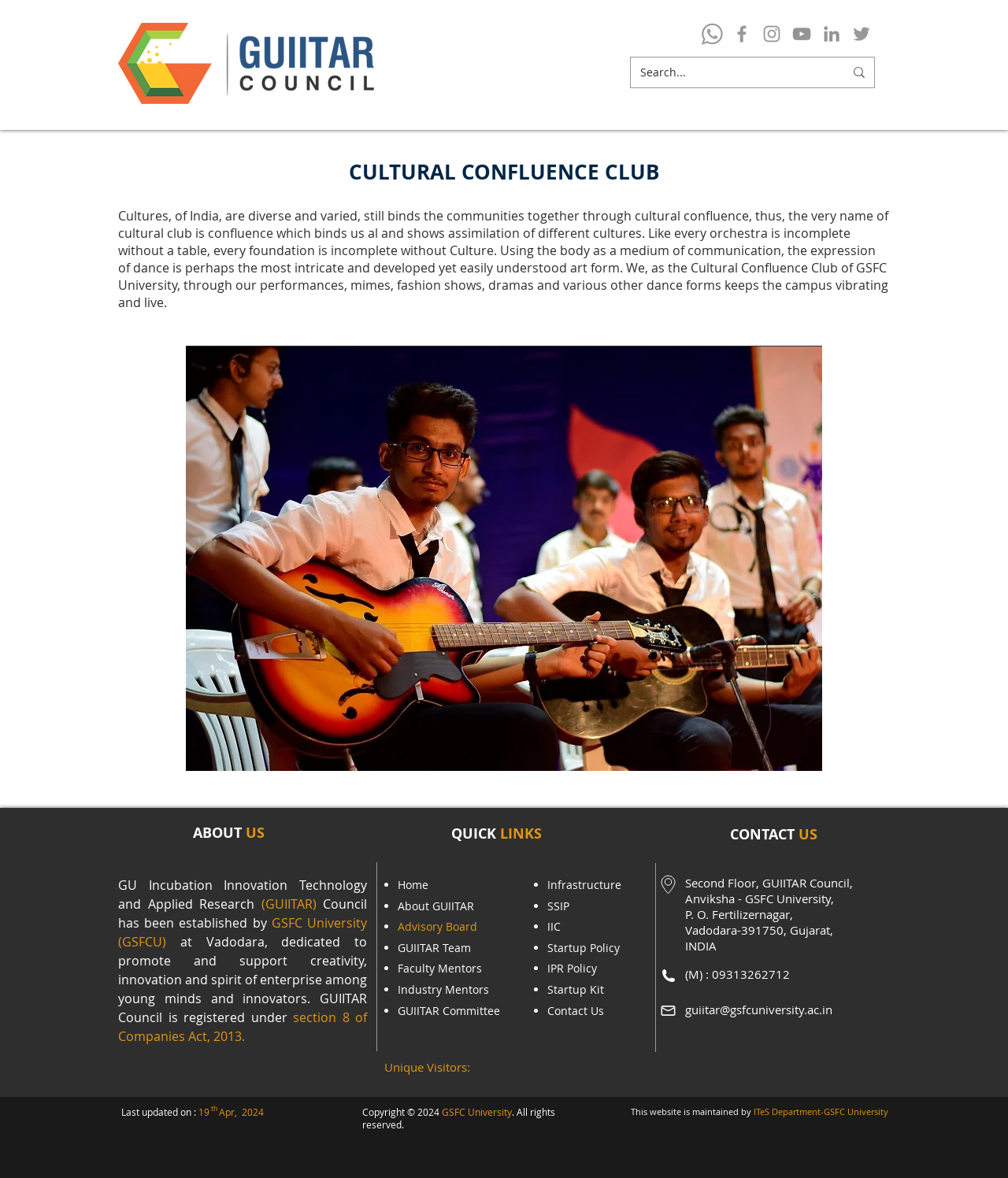Select the bounding box coordinates of the element I need to click to carry out the following instruction: "Search for something".

[0.626, 0.049, 0.867, 0.074]